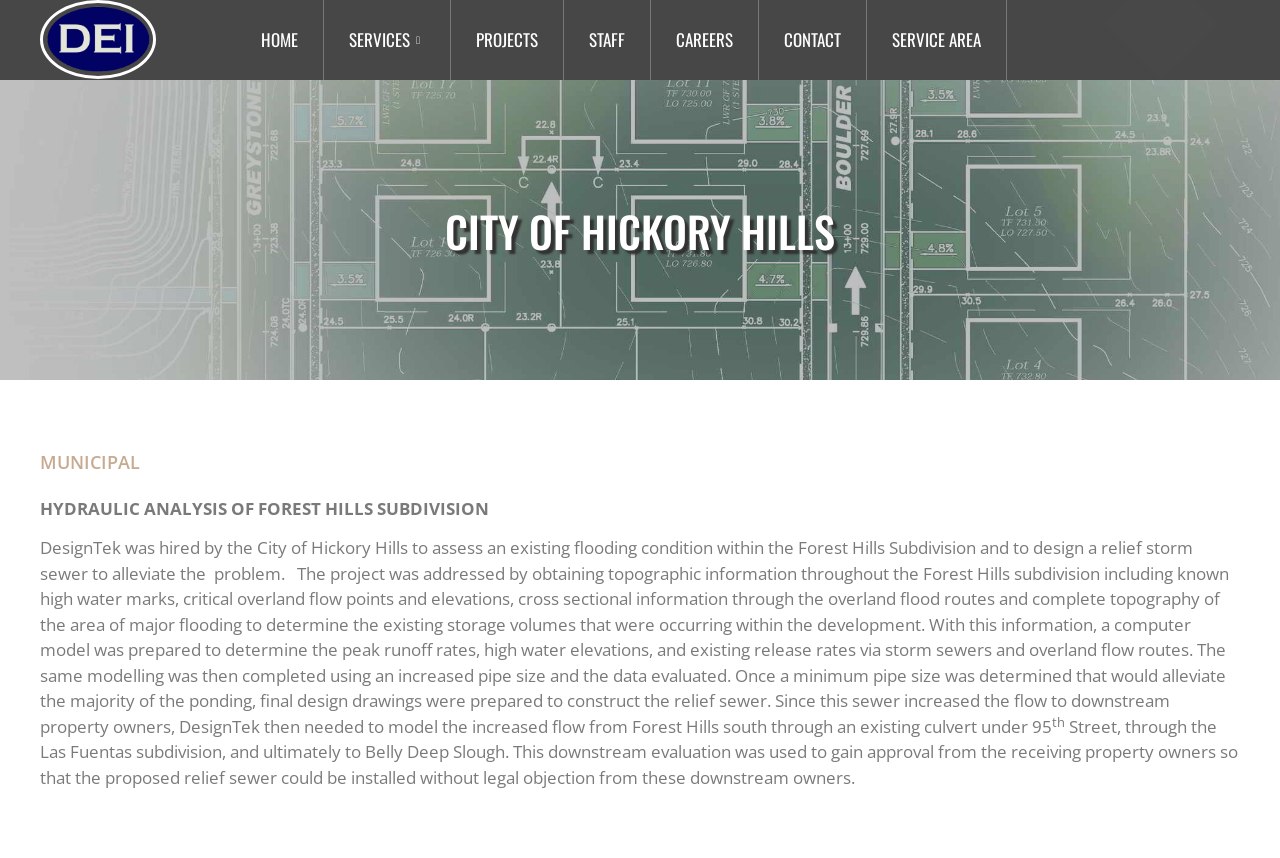What is the name of the company involved in the project?
Use the information from the image to give a detailed answer to the question.

I found the answer by looking at the text 'DesignTek was hired by the City of Hickory Hills...' which clearly states that the company involved in the project is DesignTek.